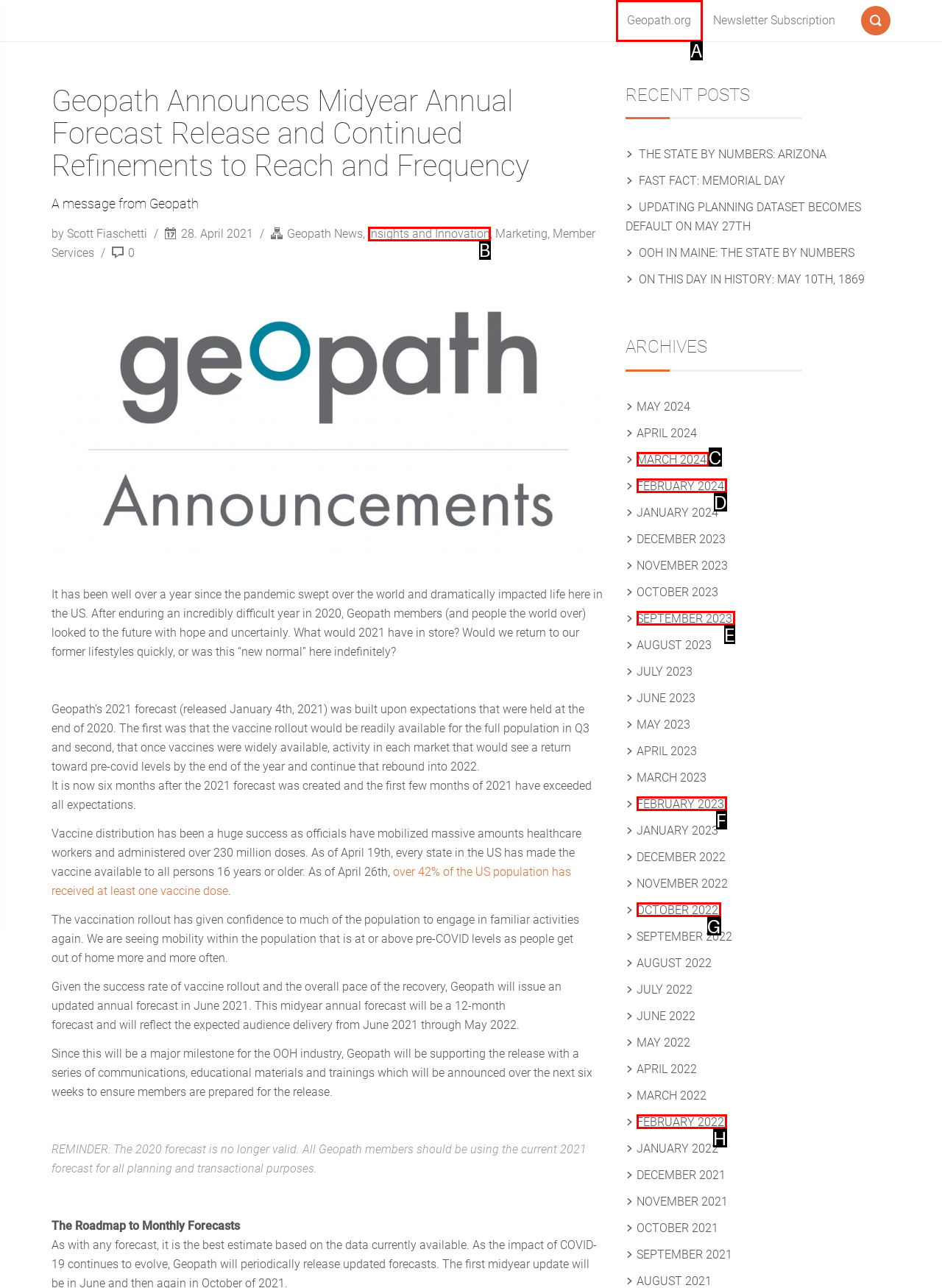Which option is described as follows: Insights and Innovation
Answer with the letter of the matching option directly.

B